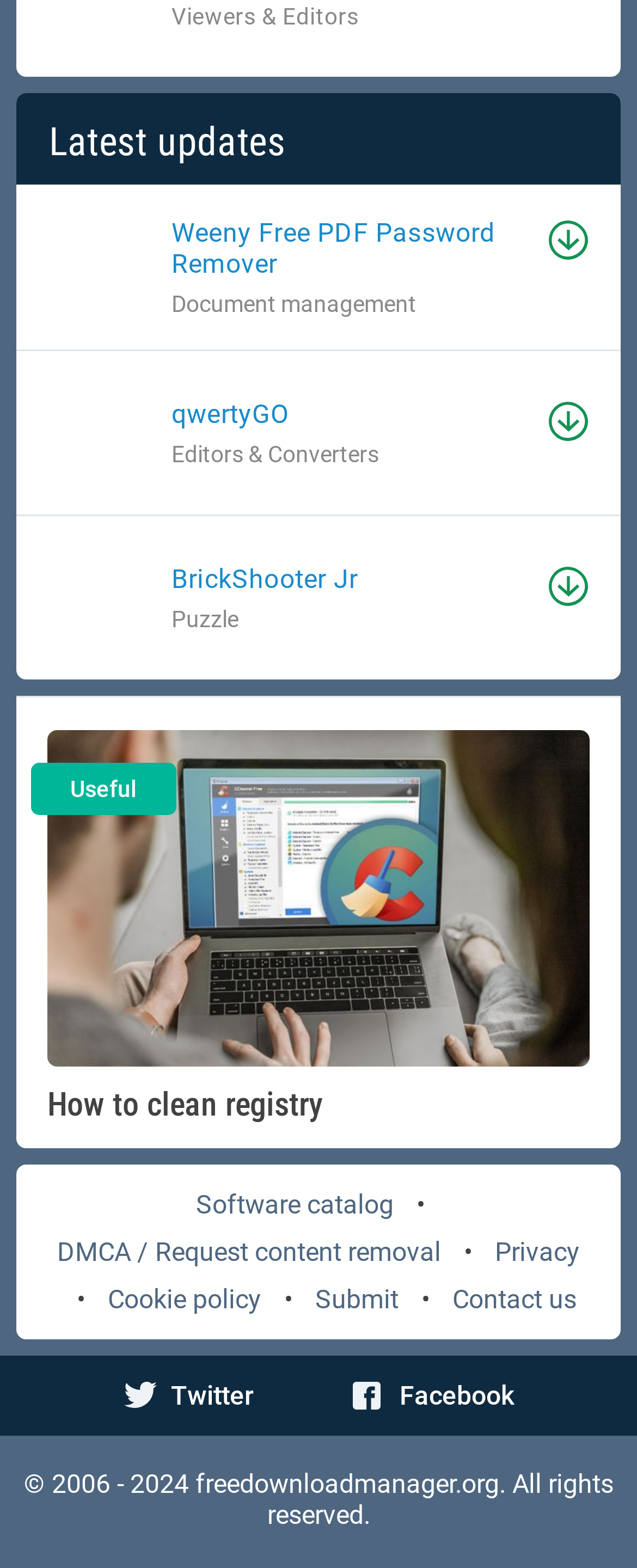Please find the bounding box coordinates of the element that you should click to achieve the following instruction: "Download Weeny Free PDF Password Remover". The coordinates should be presented as four float numbers between 0 and 1: [left, top, right, bottom].

[0.862, 0.141, 0.923, 0.166]